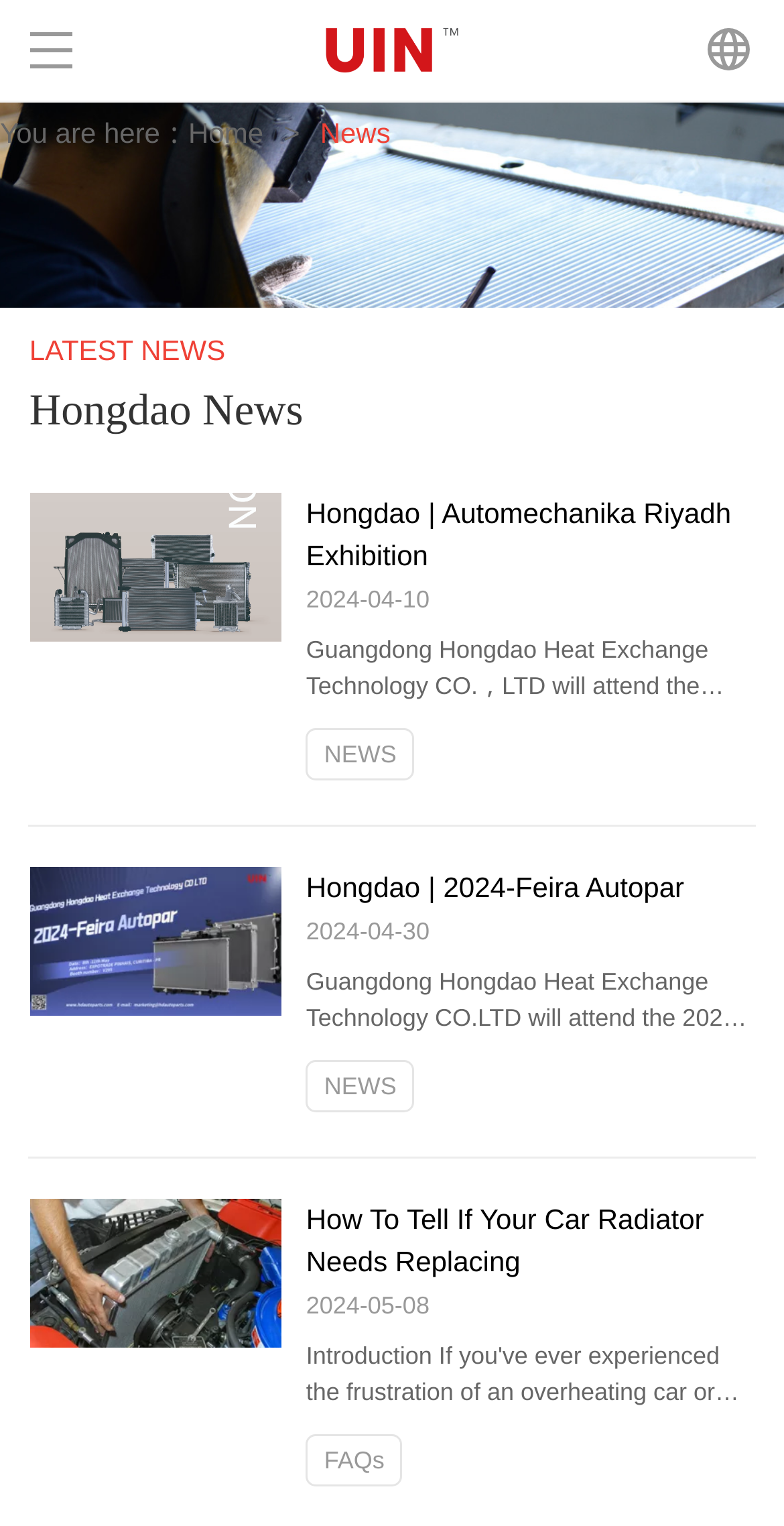Explain the webpage in detail, including its primary components.

The webpage is about Hongdao Auto Parts Co., Ltd., a manufacturer of automotive cooling systems. At the top, there is a navigation menu with 8 links: Home, About Us, OEM&ODM Radiator, Truck Radiator, A/C Condenser, Product, Contact Us, and News. Below the navigation menu, there are three images, with two of them being identical and showing a car radiator manufacturer.

On the left side of the page, there is a breadcrumb trail indicating the current location, with links to Home and News. Below the breadcrumb trail, there is a heading "LATEST NEWS" followed by a subheading "Hongdao News". 

The main content of the page is a list of news articles. Each article has a heading, a brief summary, and a "NEWS" or "FAQs" link. The articles are about Hongdao's participation in exhibitions, such as Automechanika Riyadh Exhibition and 2024-Feira Autopar, as well as a guide on how to tell if a car radiator needs replacing. Each article has an accompanying image. The articles are arranged vertically, with the most recent one at the top.